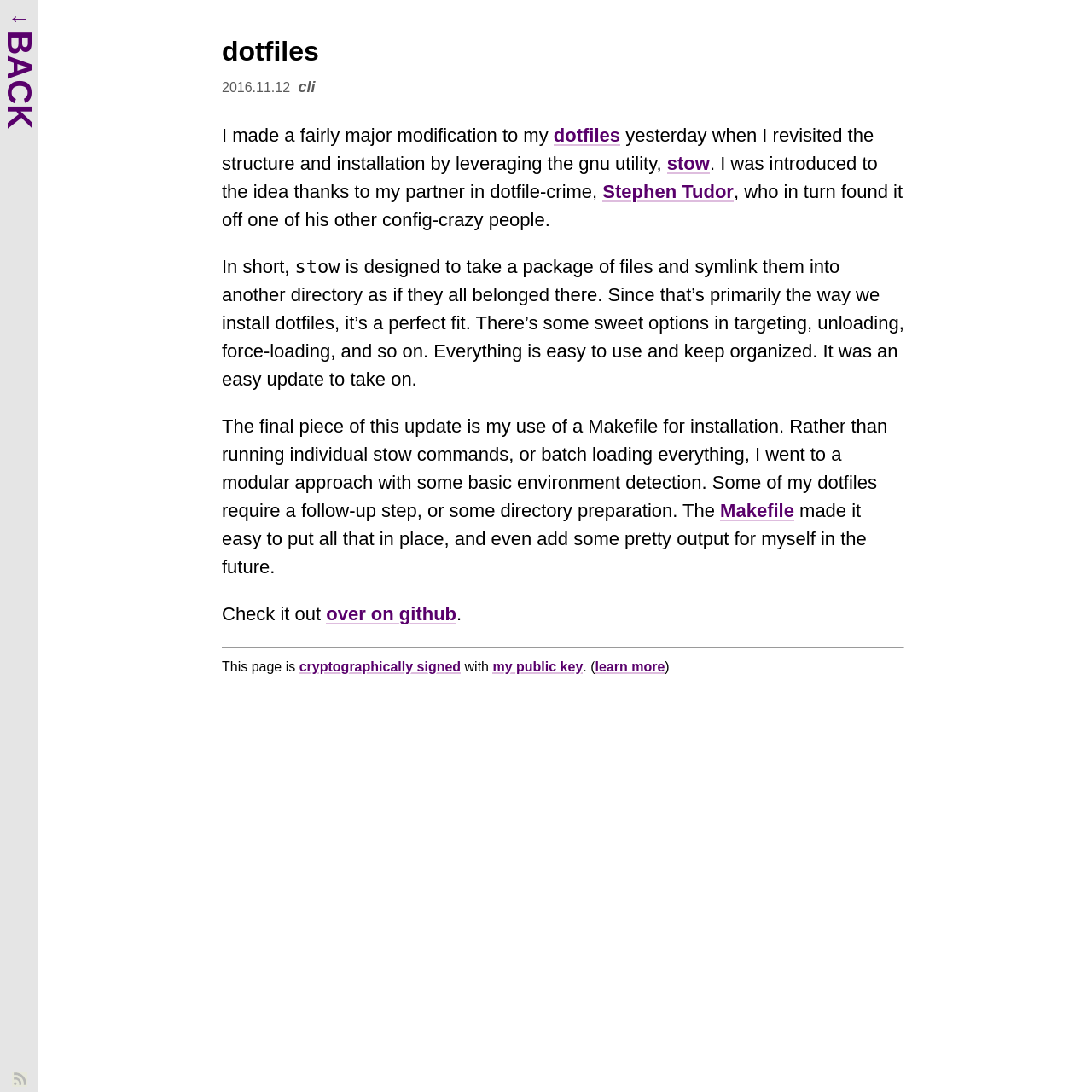What is the purpose of the 'stow' utility?
Provide a comprehensive and detailed answer to the question.

According to the text on the webpage, 'stow is designed to take a package of files and symlink them into another directory as if they all belonged there', which implies that the purpose of the 'stow' utility is to symlink files.